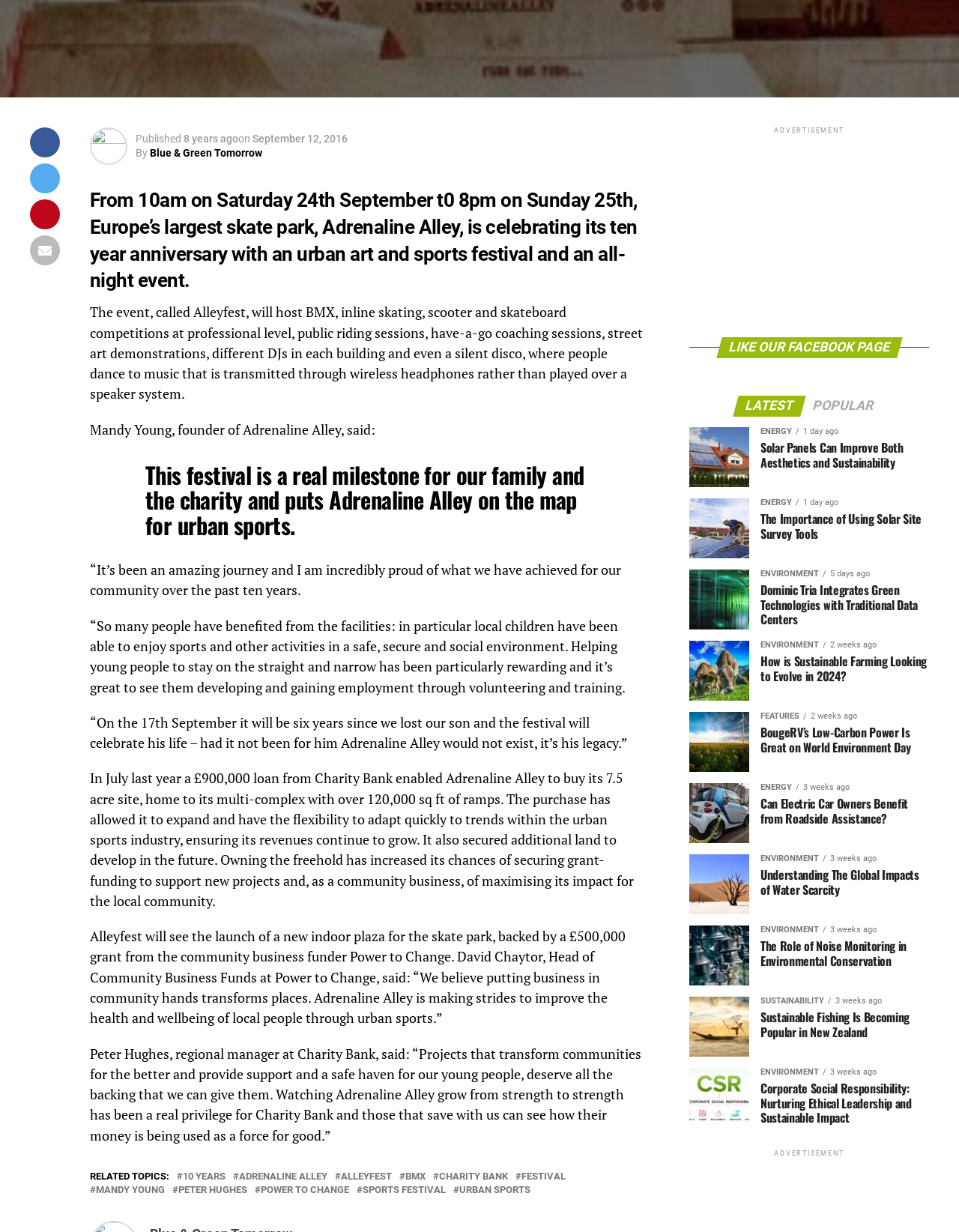Using the provided element description: "10 years", determine the bounding box coordinates of the corresponding UI element in the screenshot.

[0.191, 0.951, 0.235, 0.959]